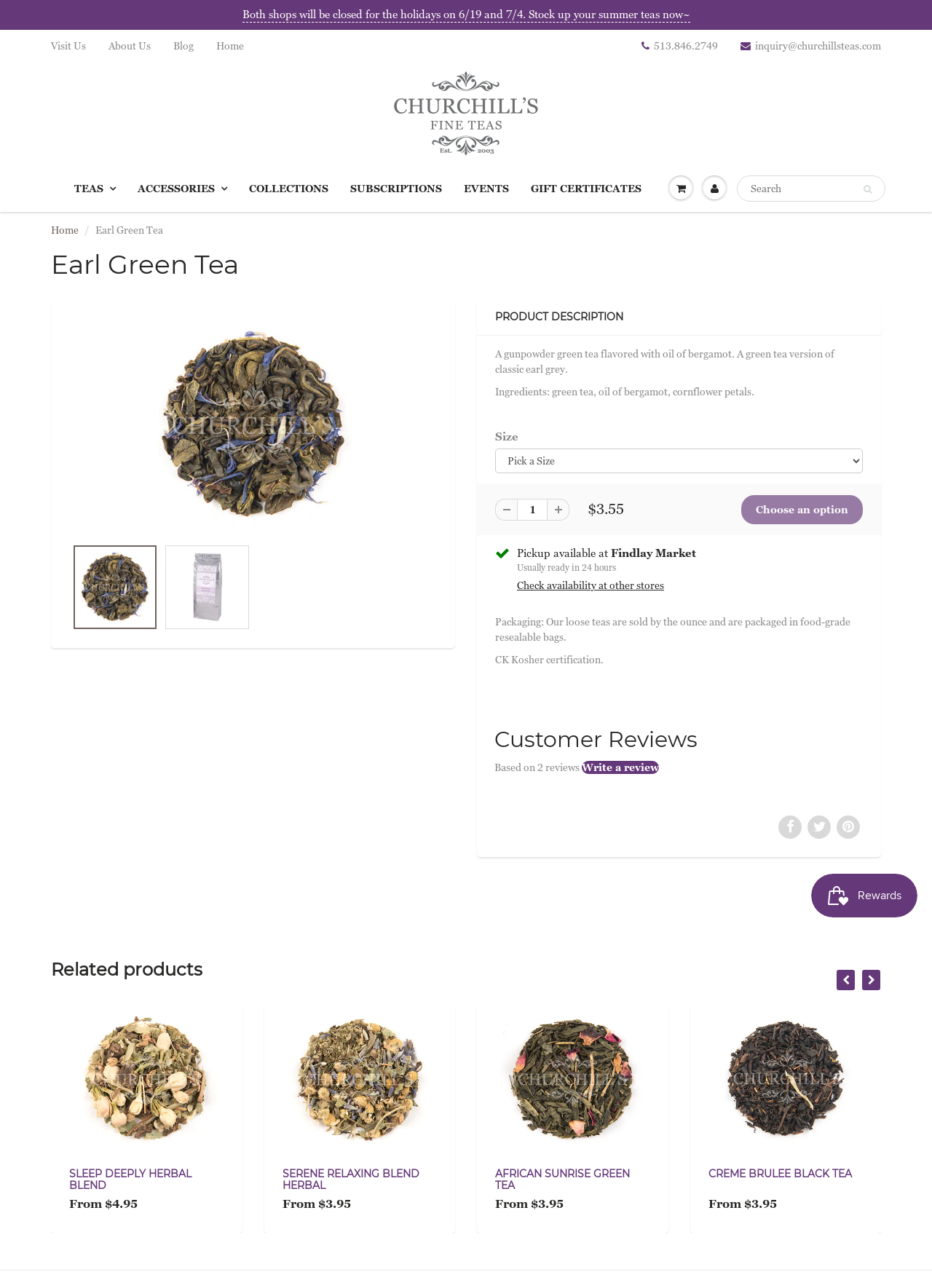Highlight the bounding box coordinates of the element you need to click to perform the following instruction: "Search for teas."

[0.791, 0.136, 0.95, 0.157]